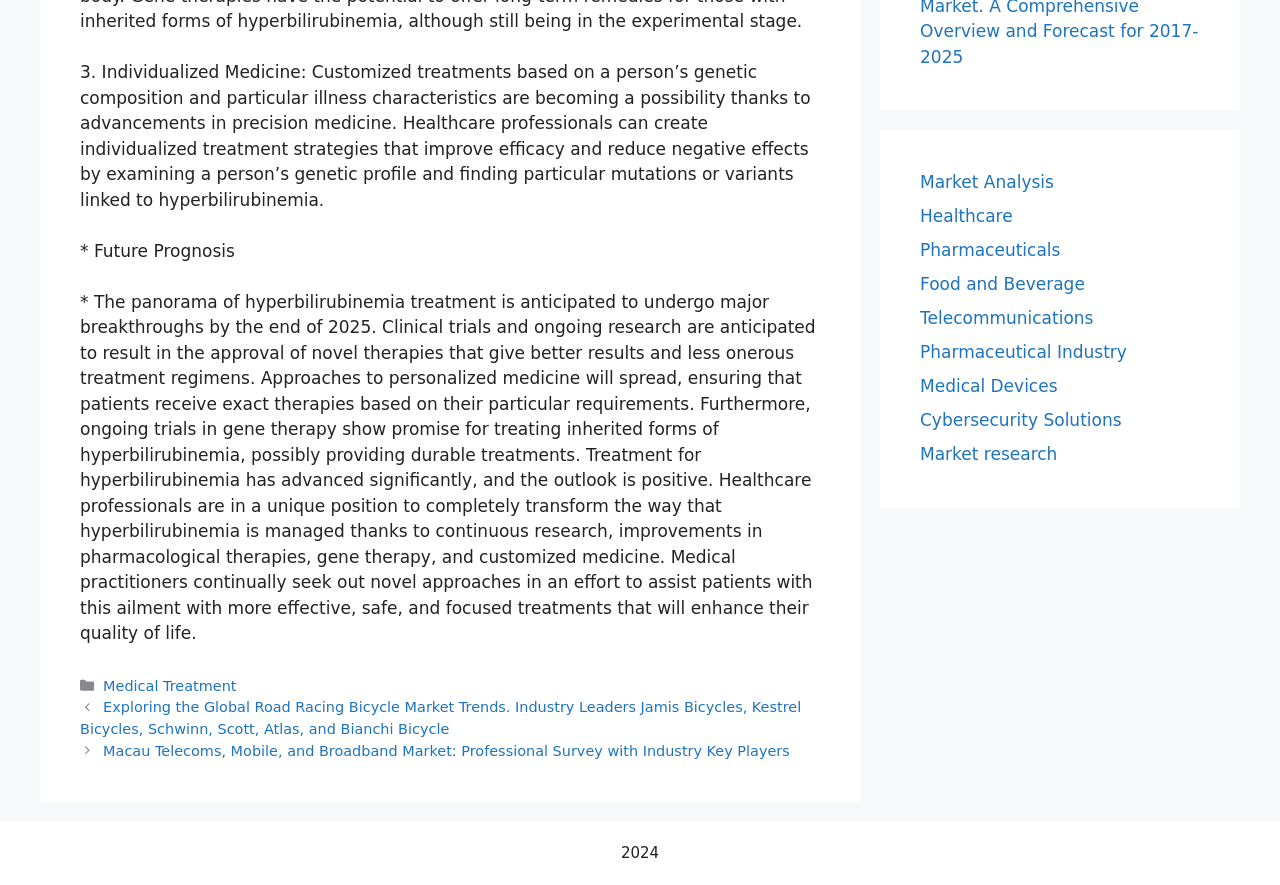Provide your answer in one word or a succinct phrase for the question: 
What categories are listed in the footer?

Medical Treatment